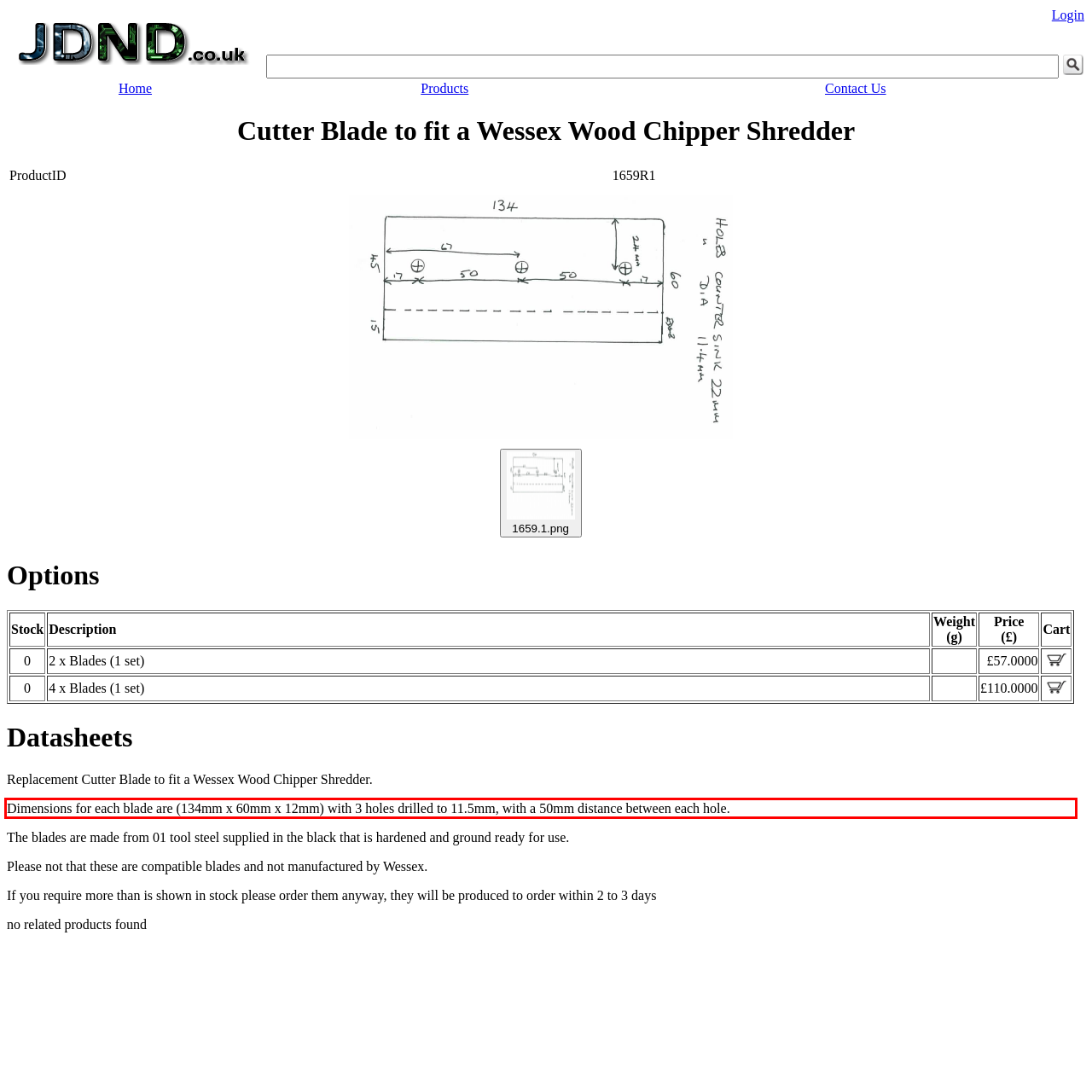Given a screenshot of a webpage containing a red rectangle bounding box, extract and provide the text content found within the red bounding box.

Dimensions for each blade are (134mm x 60mm x 12mm) with 3 holes drilled to 11.5mm, with a 50mm distance between each hole.